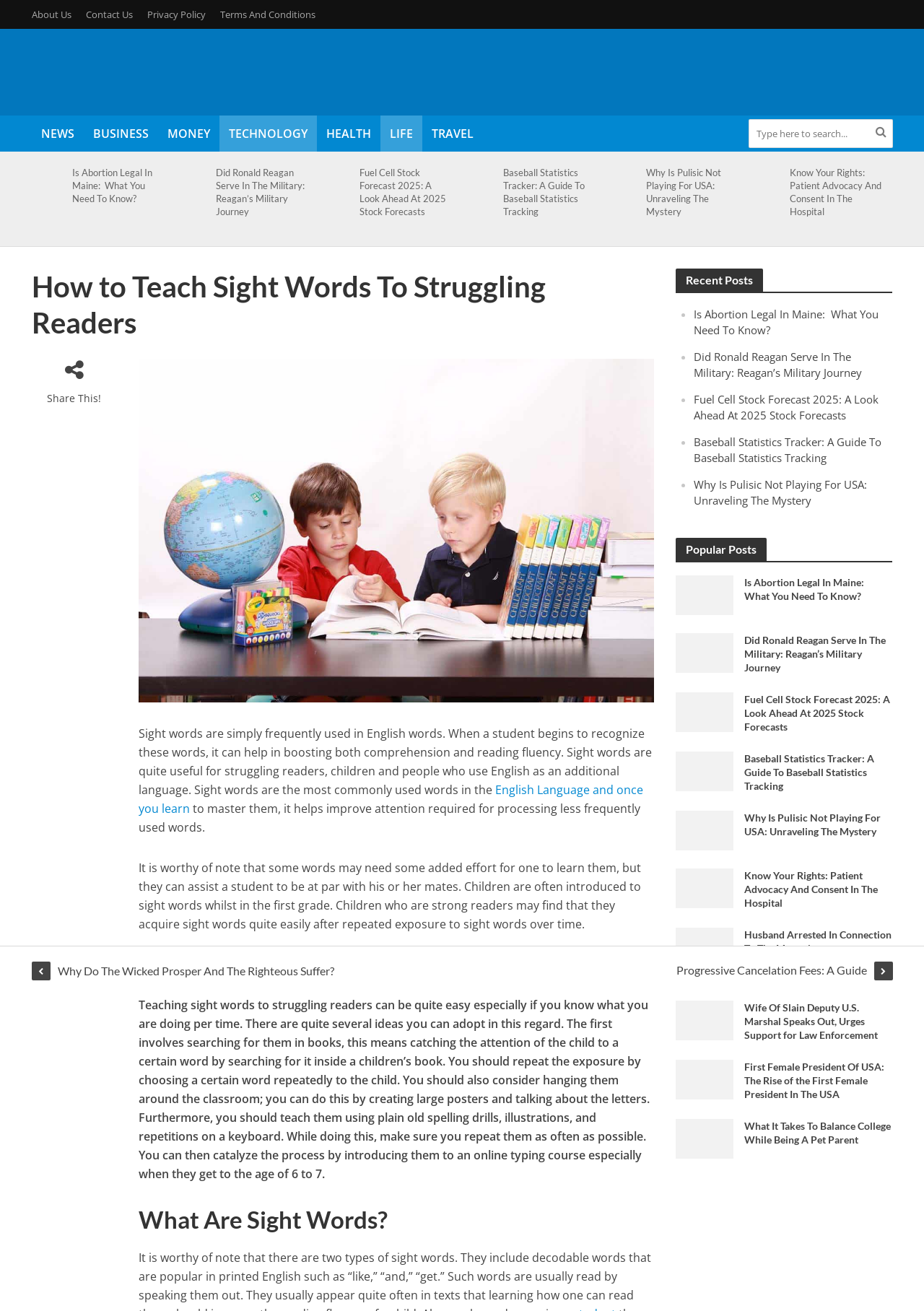From the webpage screenshot, predict the bounding box of the UI element that matches this description: "Contact Us".

[0.085, 0.0, 0.151, 0.022]